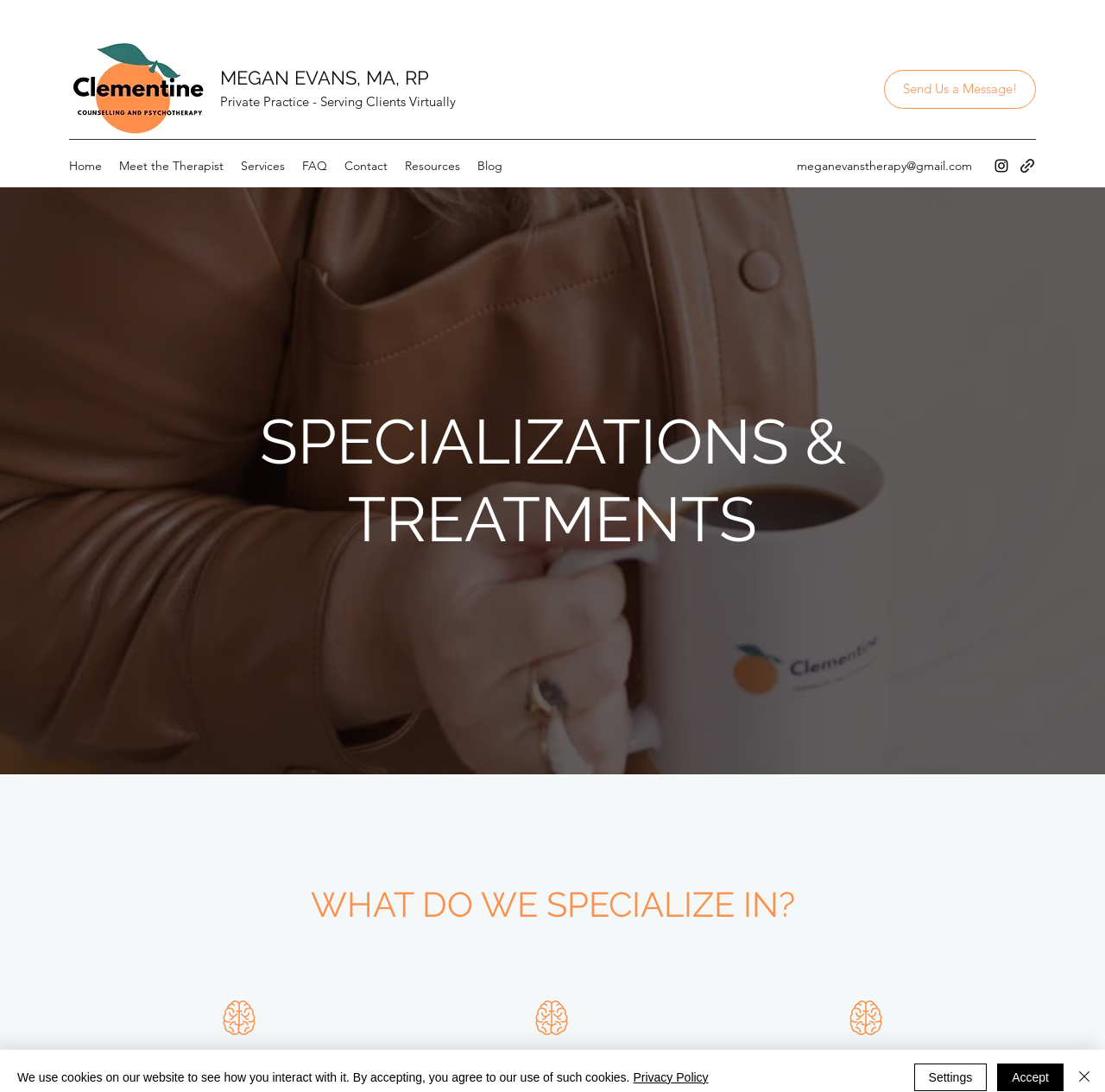Please identify the bounding box coordinates of the area that needs to be clicked to fulfill the following instruction: "Send a message."

[0.8, 0.064, 0.938, 0.1]